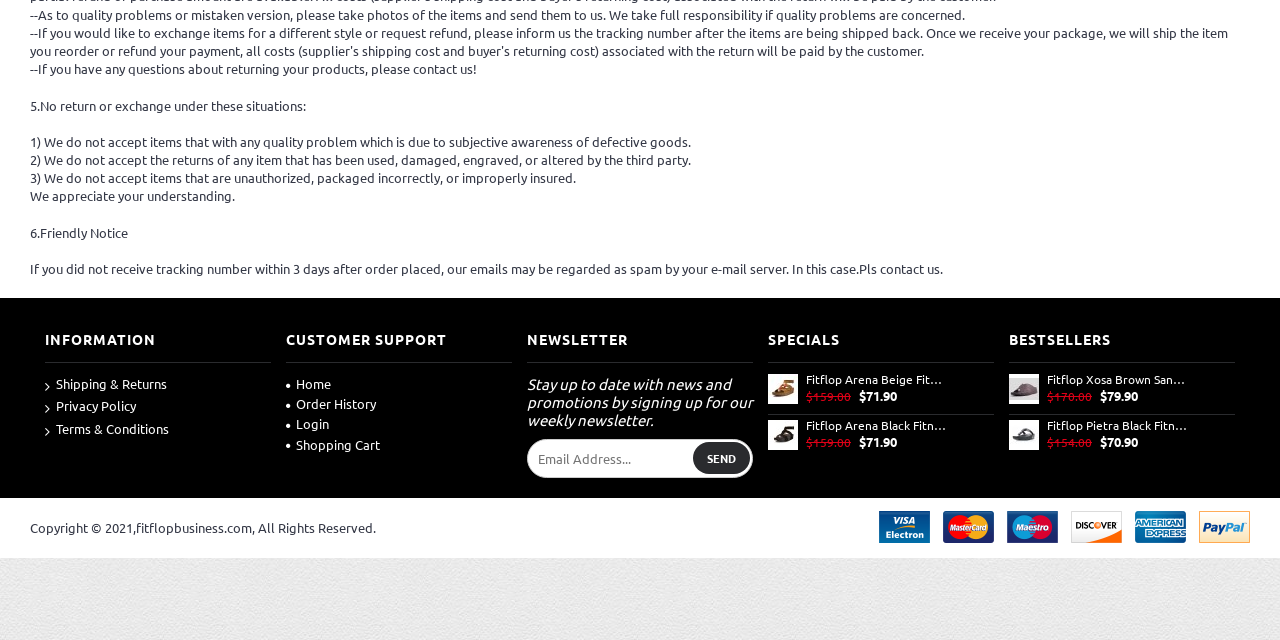Given the webpage screenshot and the description, determine the bounding box coordinates (top-left x, top-left y, bottom-right x, bottom-right y) that define the location of the UI element matching this description: Privacy Policy

[0.035, 0.621, 0.212, 0.653]